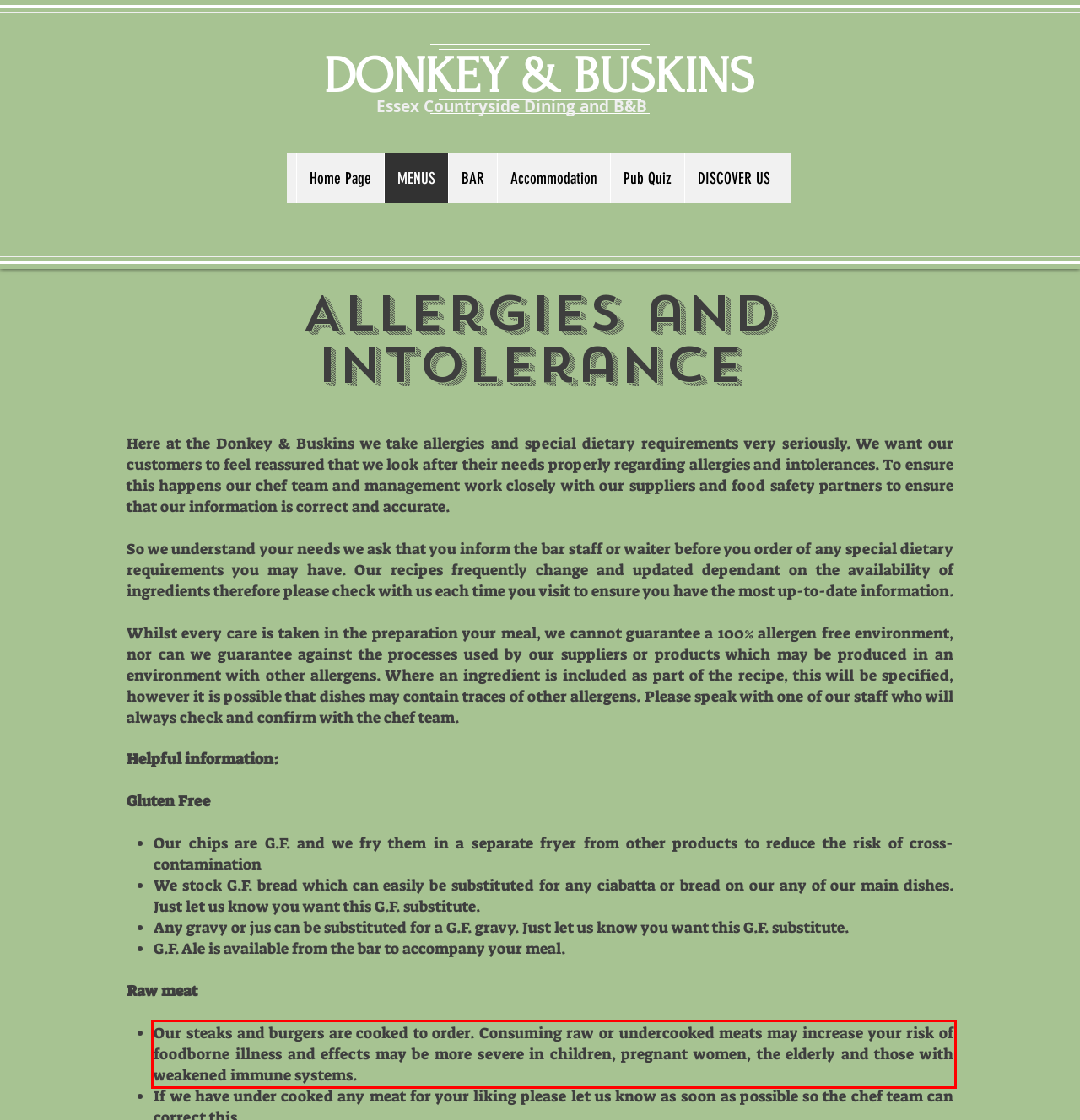Identify the text within the red bounding box on the webpage screenshot and generate the extracted text content.

Our steaks and burgers are cooked to order. Consuming raw or undercooked meats may increase your risk of foodborne illness and effects may be more severe in children, pregnant women, the elderly and those with weakened immune systems.